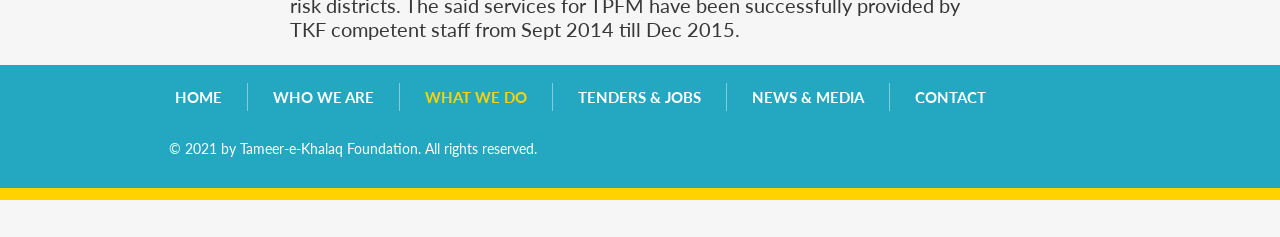Identify the bounding box coordinates for the region to click in order to carry out this instruction: "Go to HOME page". Provide the coordinates using four float numbers between 0 and 1, formatted as [left, top, right, bottom].

[0.117, 0.35, 0.193, 0.468]